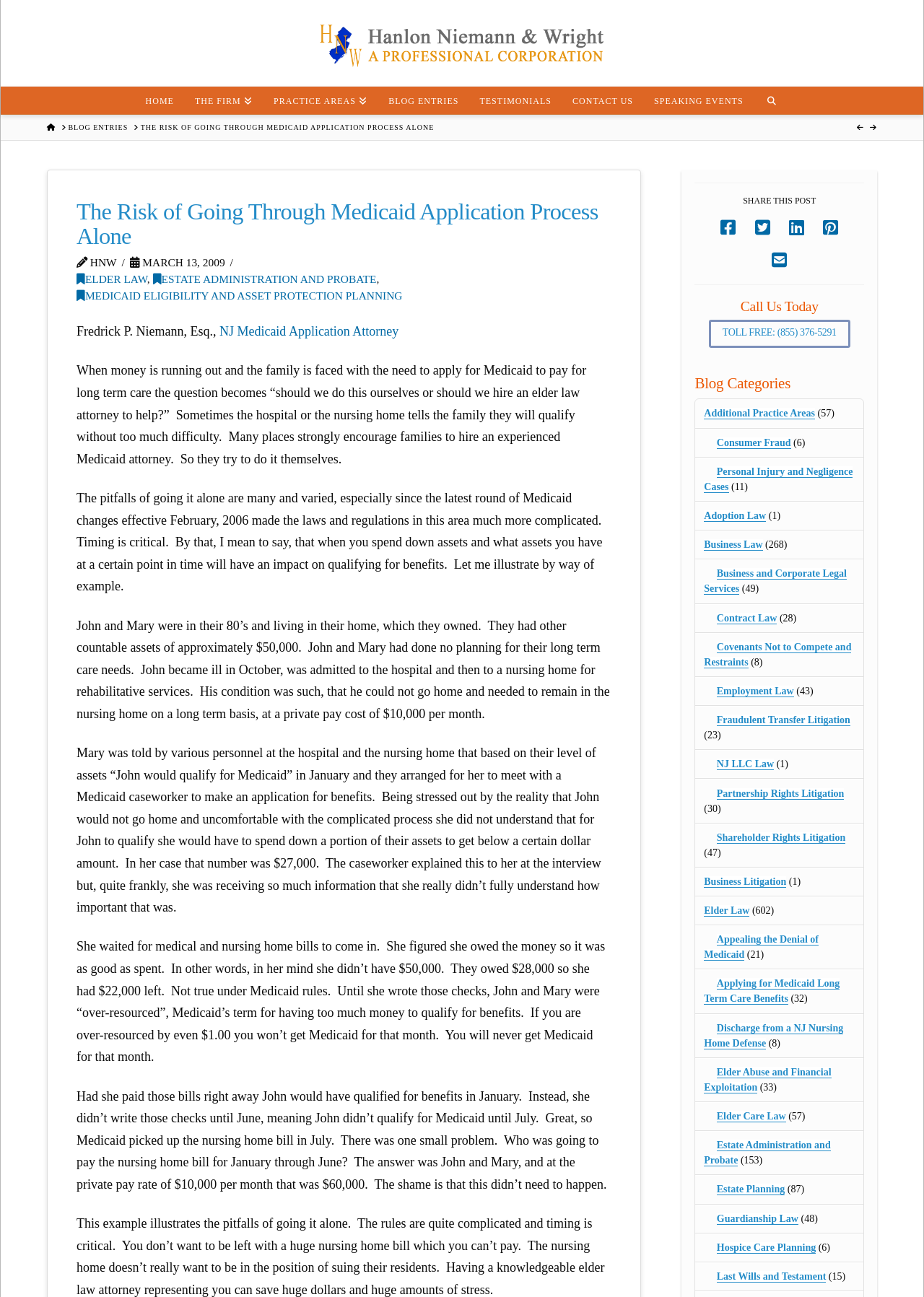Determine the bounding box for the described UI element: "Business and Corporate Legal Services".

[0.762, 0.438, 0.916, 0.459]